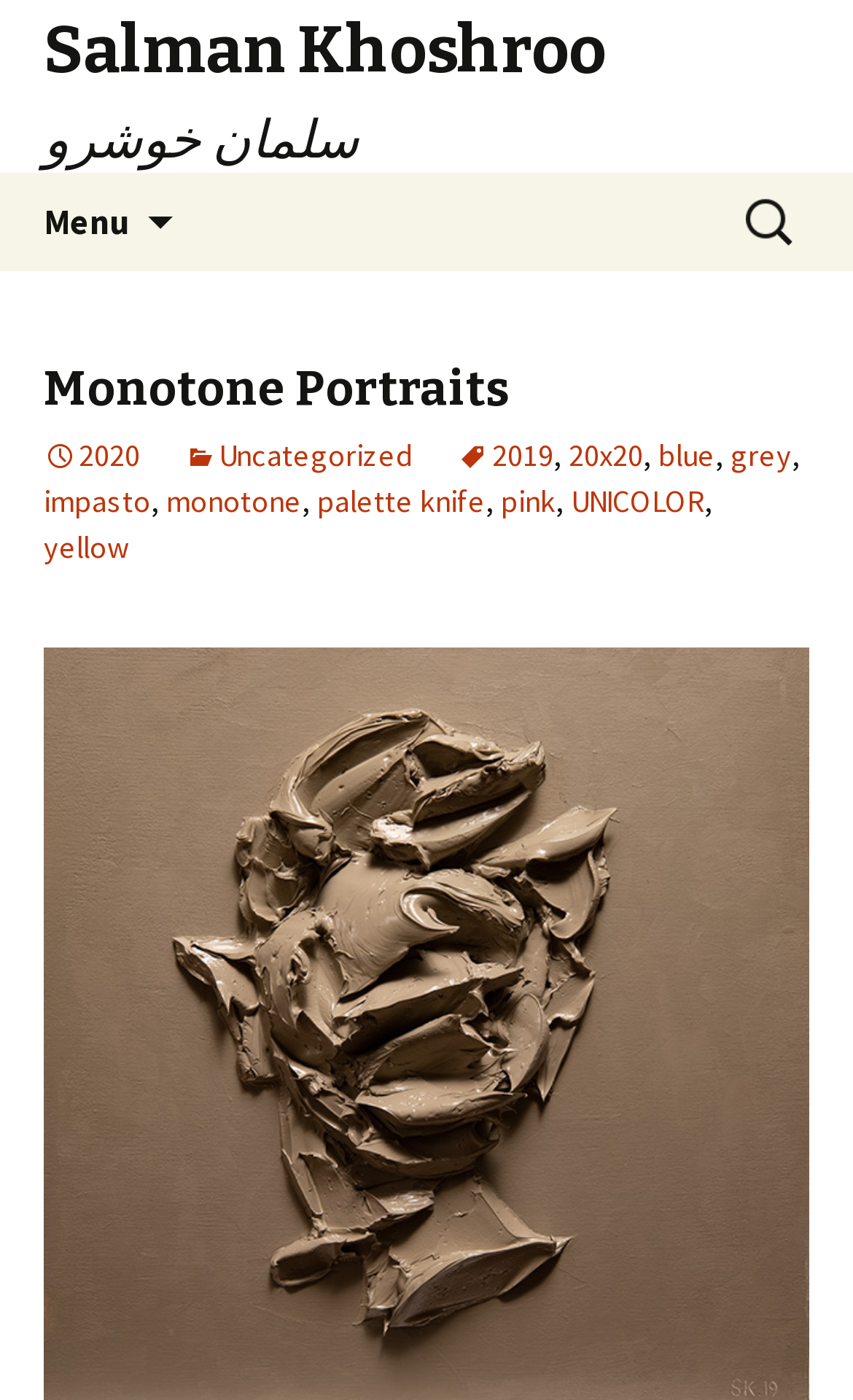What is the name of the artwork?
Please describe in detail the information shown in the image to answer the question.

The name of the artwork can be found at the bottom of the webpage, where it is written as a link 'WOWCAGR-01'.